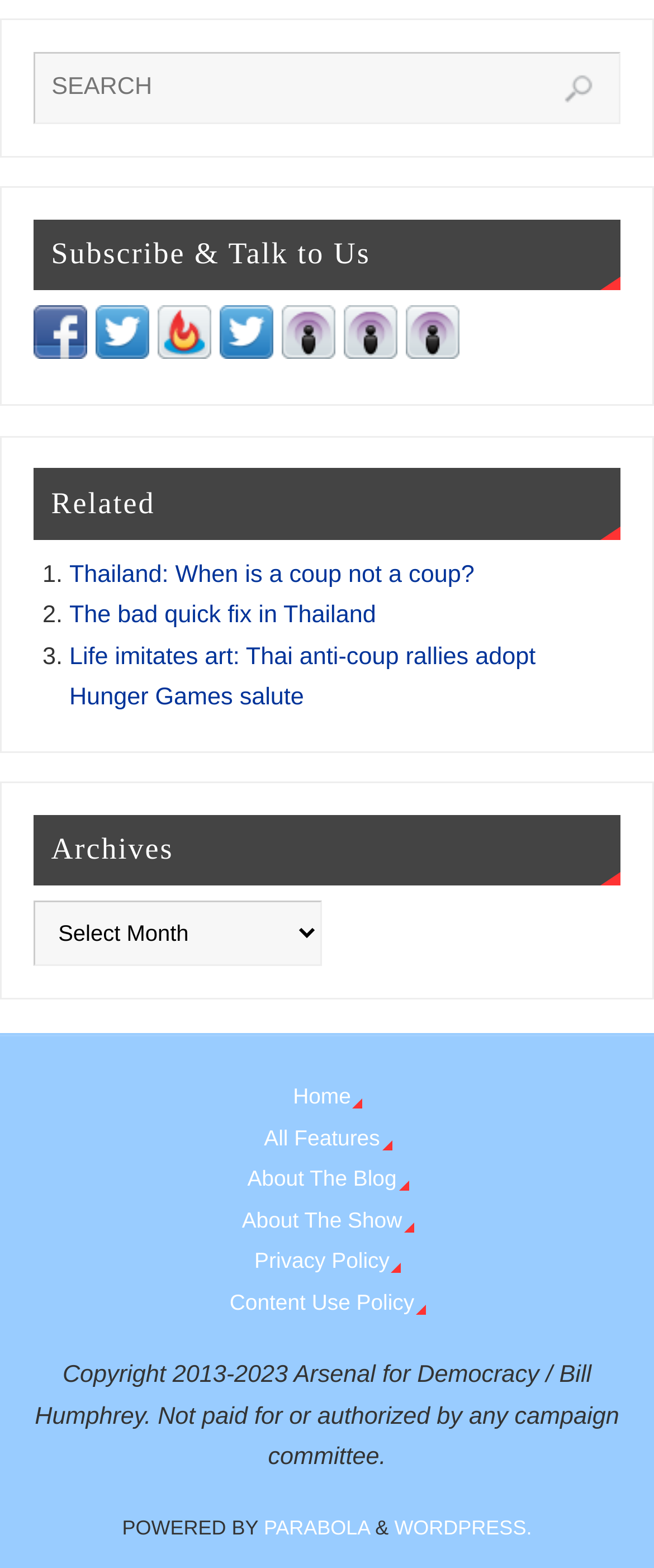Locate the bounding box coordinates of the element that needs to be clicked to carry out the instruction: "subscribe to Facebook". The coordinates should be given as four float numbers ranging from 0 to 1, i.e., [left, top, right, bottom].

[0.051, 0.216, 0.133, 0.233]